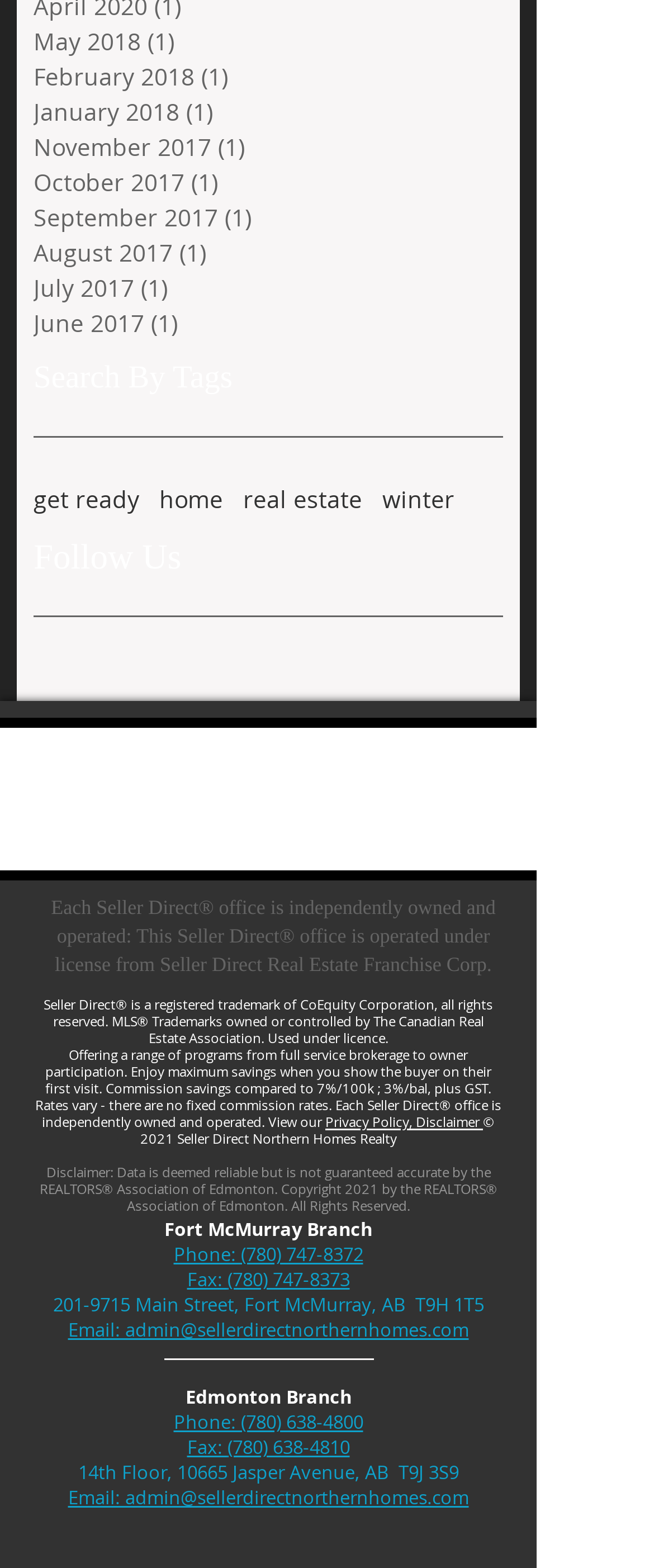Refer to the element description home and identify the corresponding bounding box in the screenshot. Format the coordinates as (top-left x, top-left y, bottom-right x, bottom-right y) with values in the range of 0 to 1.

[0.244, 0.308, 0.341, 0.329]